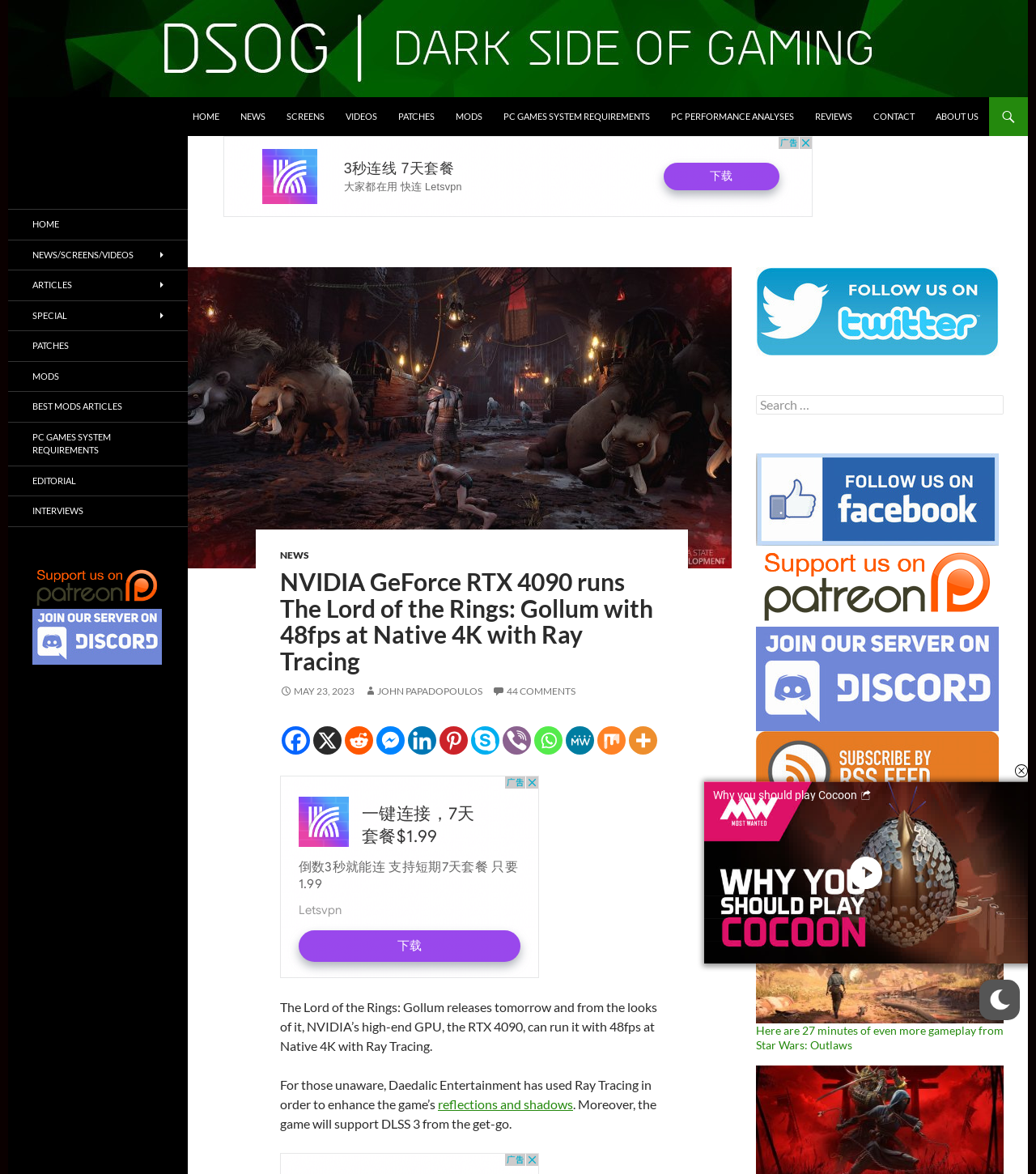How many comments does the article have?
Please provide a comprehensive answer based on the contents of the image.

The number of comments can be found at the bottom of the article, where it says '44 COMMENTS'.